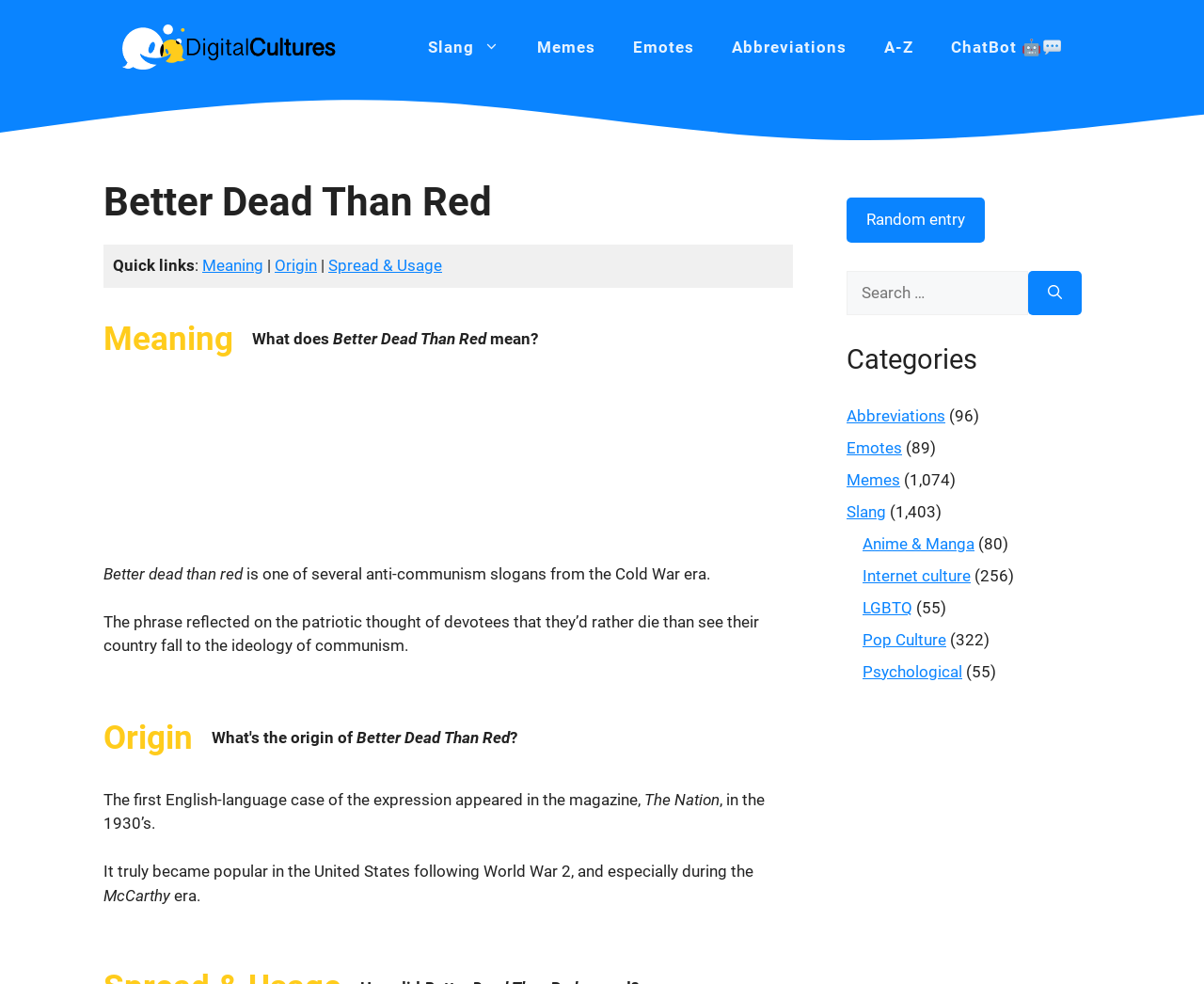Select the bounding box coordinates of the element I need to click to carry out the following instruction: "Search for something".

[0.703, 0.275, 0.854, 0.32]